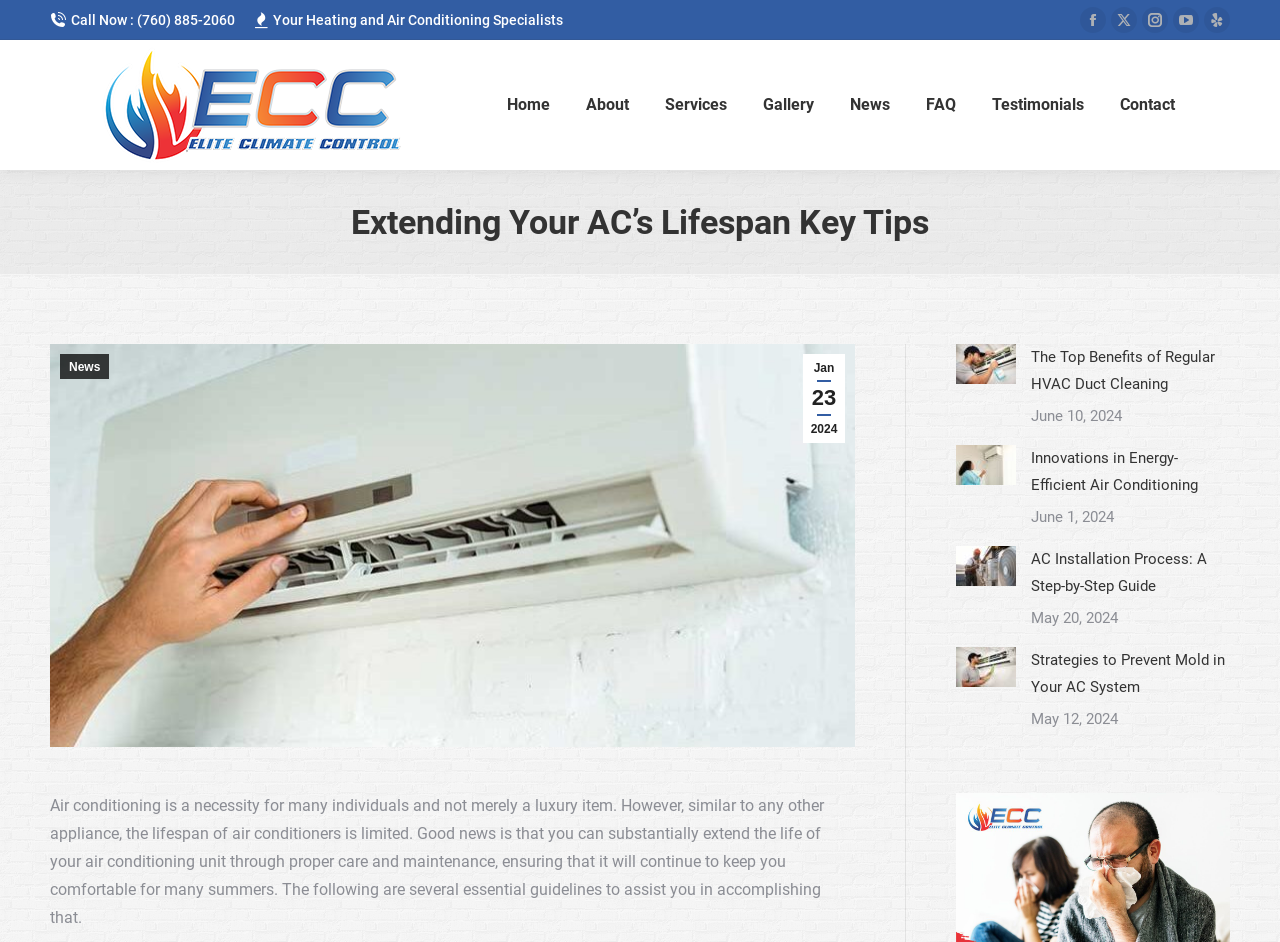Please locate and retrieve the main header text of the webpage.

Extending Your AC’s Lifespan Key Tips